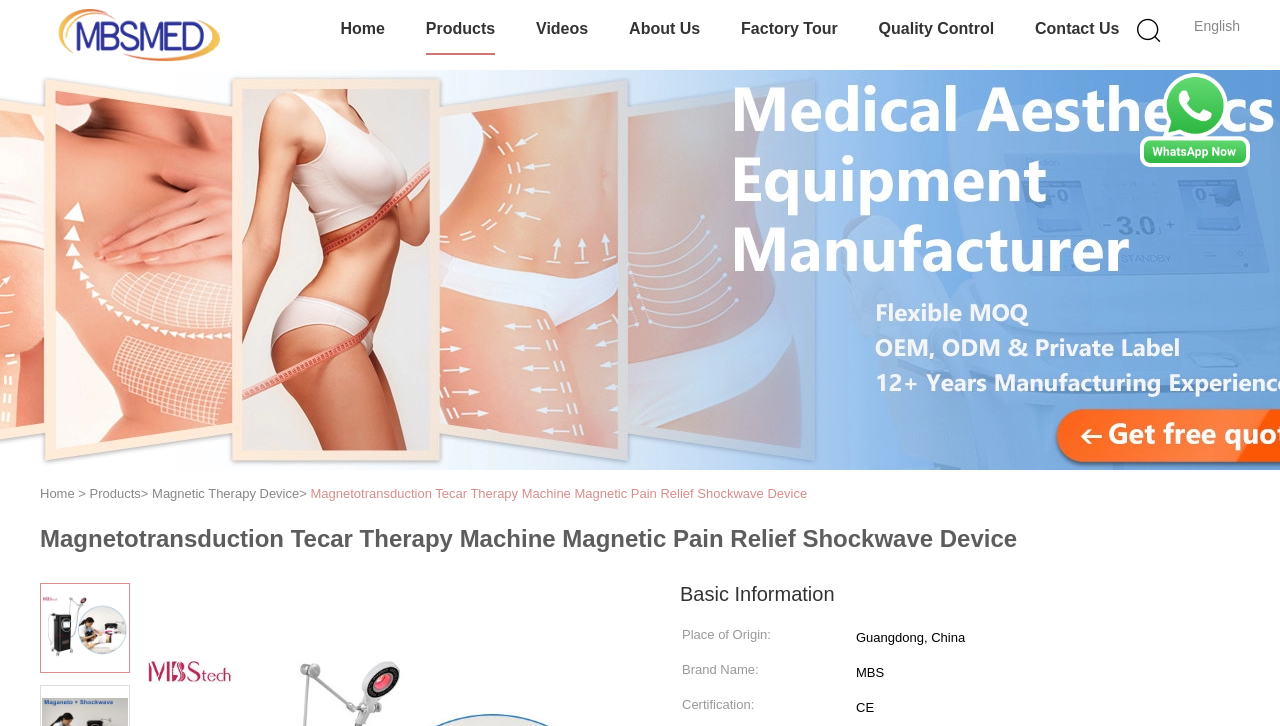Locate the bounding box coordinates of the clickable region to complete the following instruction: "Learn about the factory tour."

[0.579, 0.007, 0.654, 0.076]